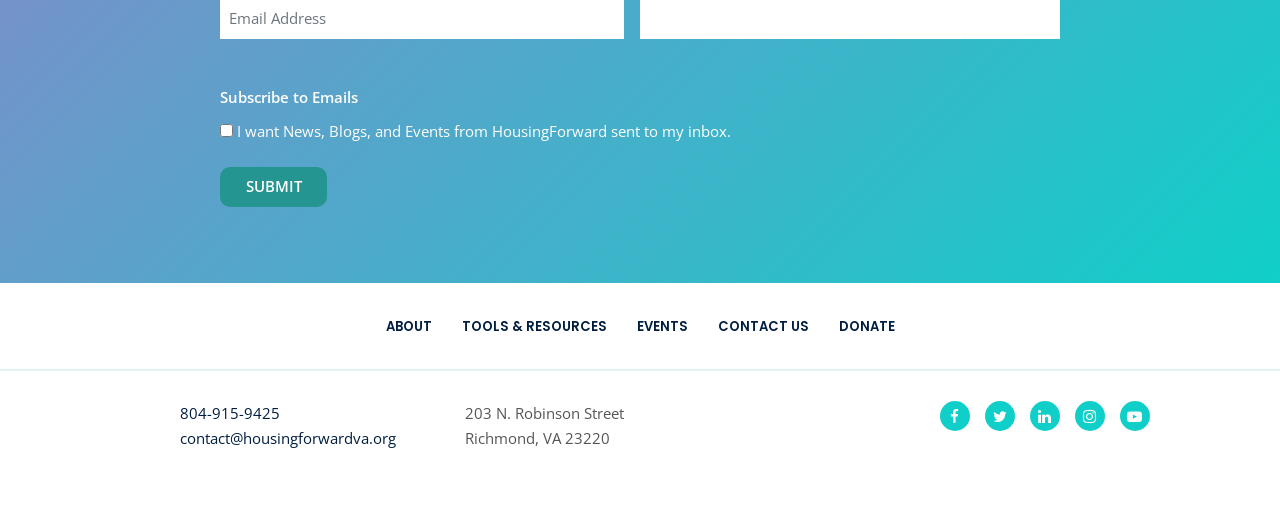Please identify the bounding box coordinates of the element I should click to complete this instruction: 'Check the checkbox for news and blogs'. The coordinates should be given as four float numbers between 0 and 1, like this: [left, top, right, bottom].

[0.172, 0.242, 0.182, 0.267]